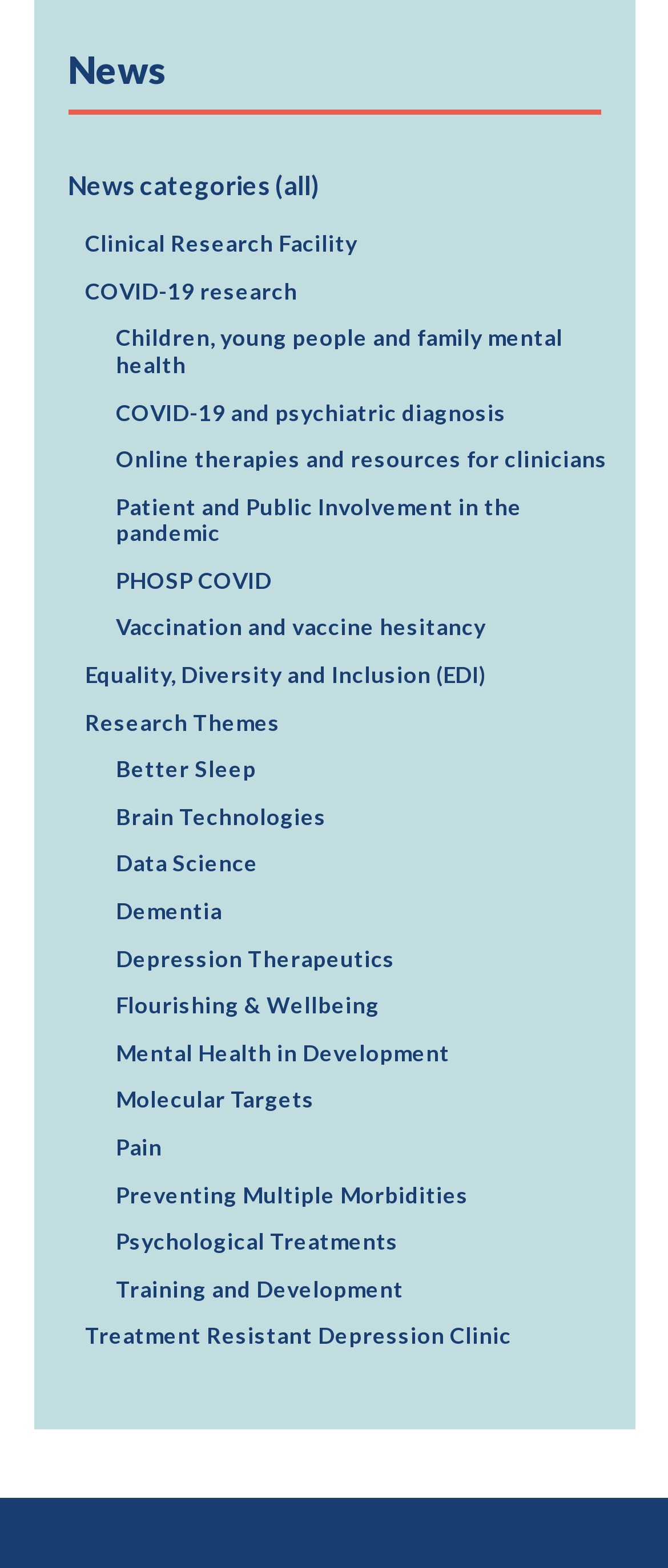Respond with a single word or short phrase to the following question: 
What is the first news category?

News categories (all)